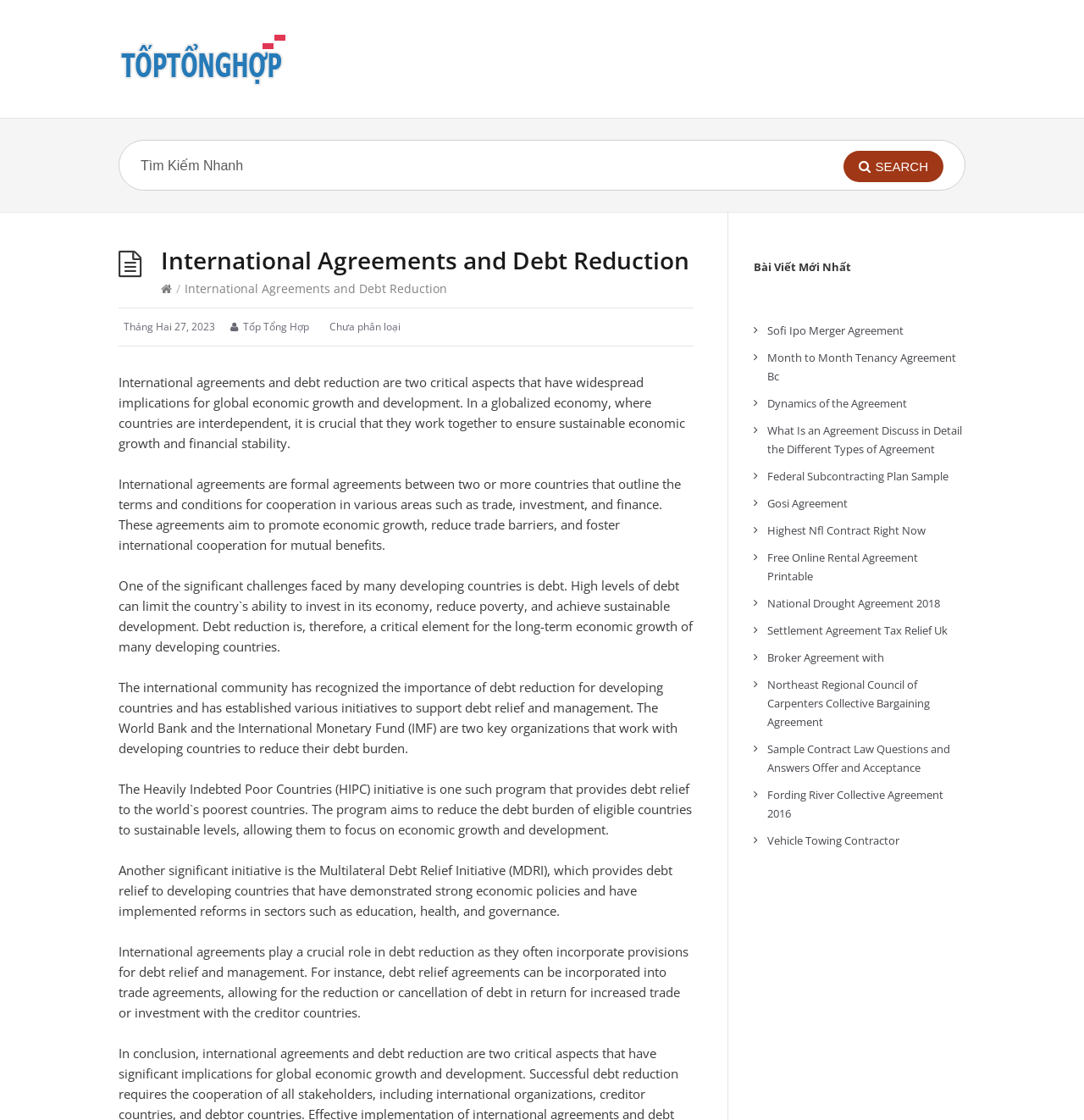Using the information in the image, could you please answer the following question in detail:
What is the topic of the webpage?

The webpage is focused on international agreements and debt reduction, which is evident from the header and the content of the webpage. The header 'International Agreements and Debt Reduction' and the subsequent paragraphs discussing the importance of international agreements and debt reduction in the global economy suggest that this is the main topic of the webpage.